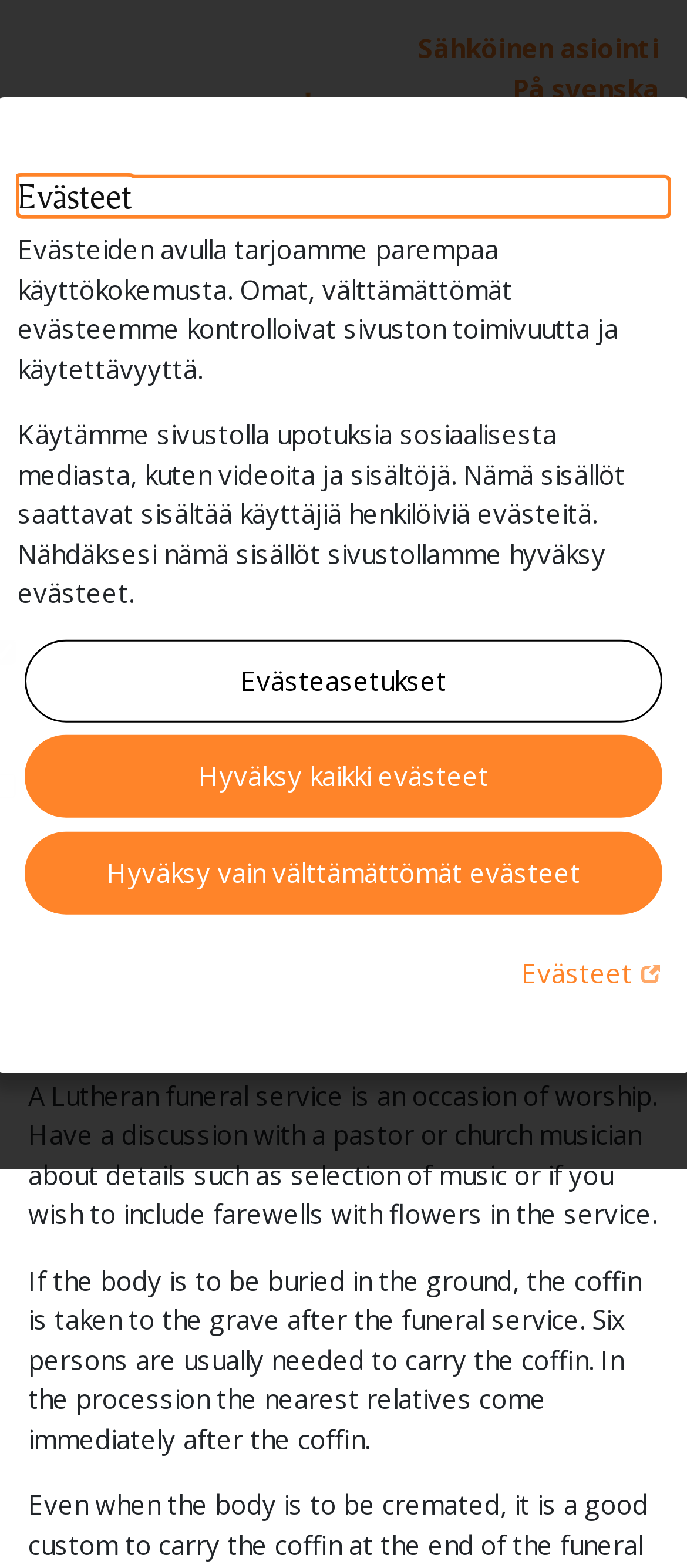Identify the bounding box coordinates of the region that should be clicked to execute the following instruction: "Switch to English language".

[0.779, 0.07, 0.959, 0.092]